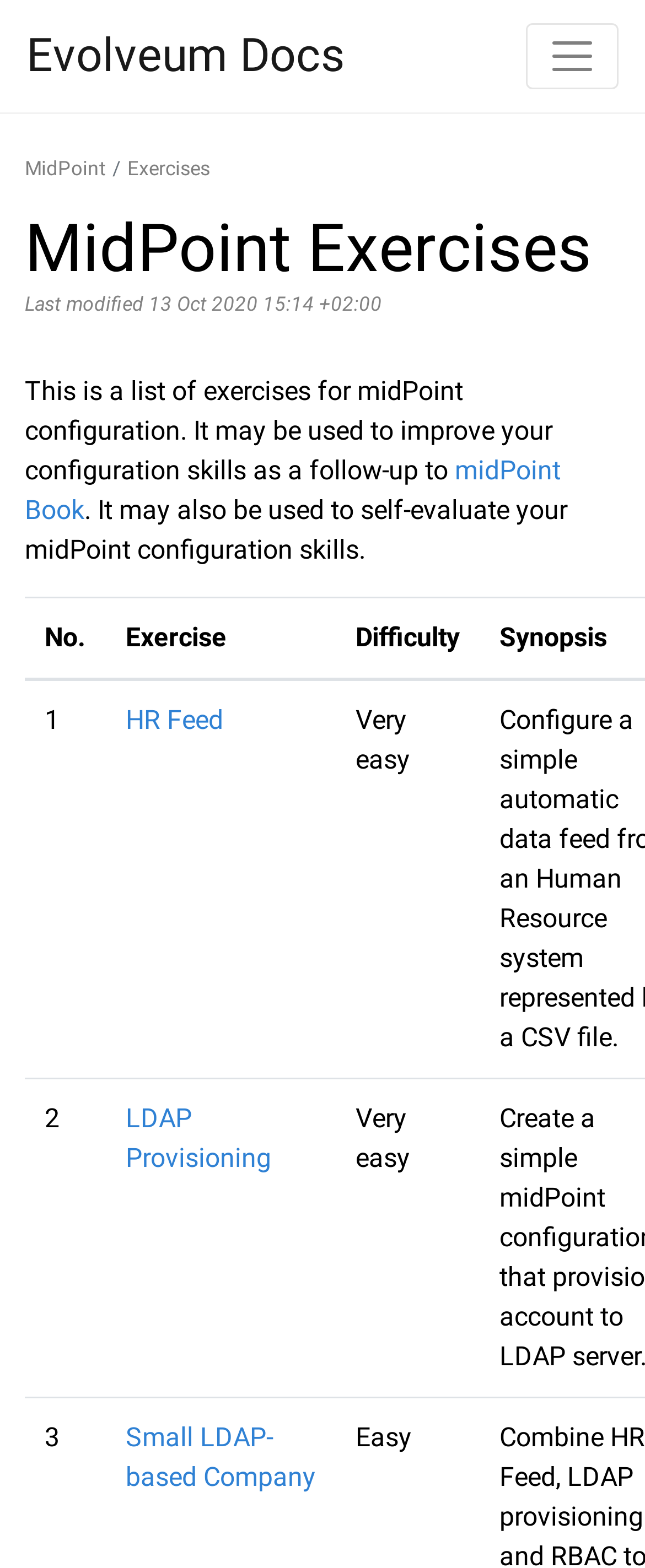Describe all the significant parts and information present on the webpage.

The webpage is about MidPoint Exercises, a list of exercises for midPoint configuration. At the top left, there is a link to "Evolveum Docs". Next to it, on the top right, is a button to "Toggle navigation". Below the button, there is a navigation breadcrumb with two links: "MidPoint" and "Exercises". 

The main content starts with a heading "MidPoint Exercises" followed by a static text indicating the last modification date and time. Below it, there is a brief introduction to the exercises, which can be used to improve midPoint configuration skills. The introduction also mentions a "midPoint Book" link.

The main section of the webpage is a table with three column headers: "No.", "Exercise", and "Difficulty". The table has multiple rows, each representing an exercise. The first row has a grid cell with the number "1", an exercise named "HR Feed" which is a link, and a difficulty level of "Very easy". The second row has a grid cell with the number "2", an exercise named "LDAP Provisioning" which is a link, and a difficulty level of "Very easy". There is also a link to "Small LDAP-based Company" in the second row.